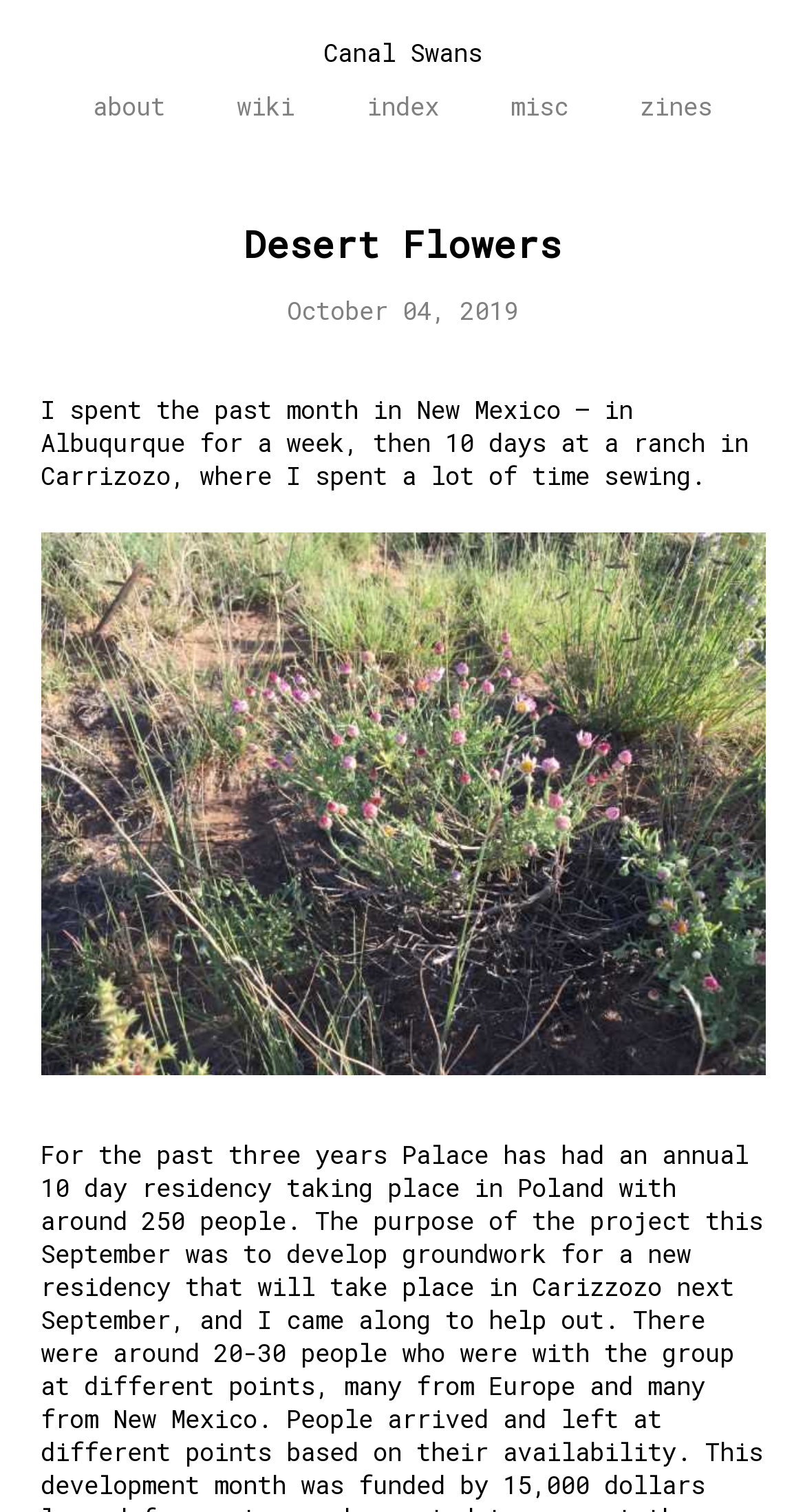Using the element description: "Canal Swans", determine the bounding box coordinates for the specified UI element. The coordinates should be four float numbers between 0 and 1, [left, top, right, bottom].

[0.401, 0.023, 0.599, 0.045]